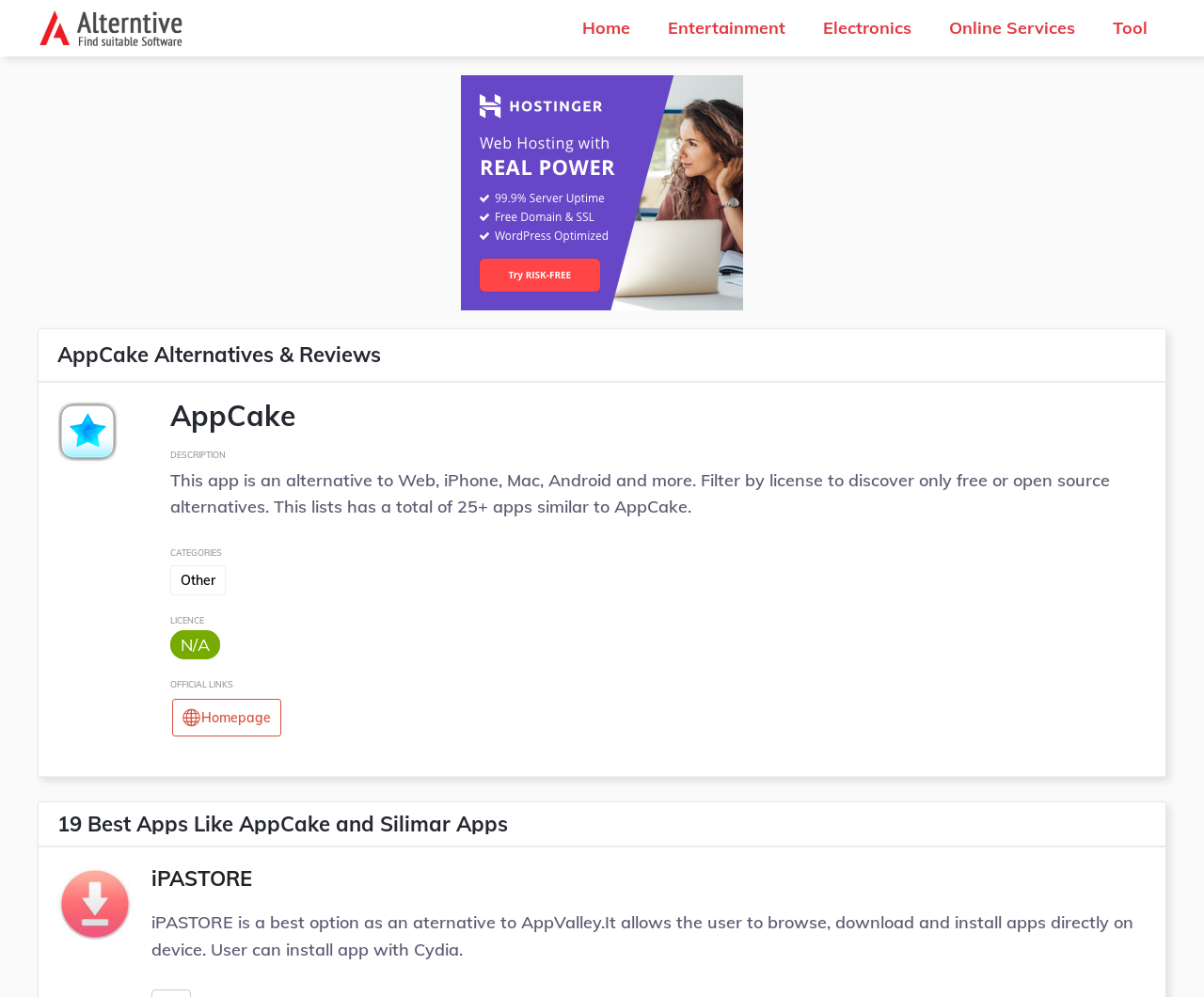Identify the bounding box coordinates of the element that should be clicked to fulfill this task: "go to homepage". The coordinates should be provided as four float numbers between 0 and 1, i.e., [left, top, right, bottom].

[0.031, 0.0, 0.162, 0.057]